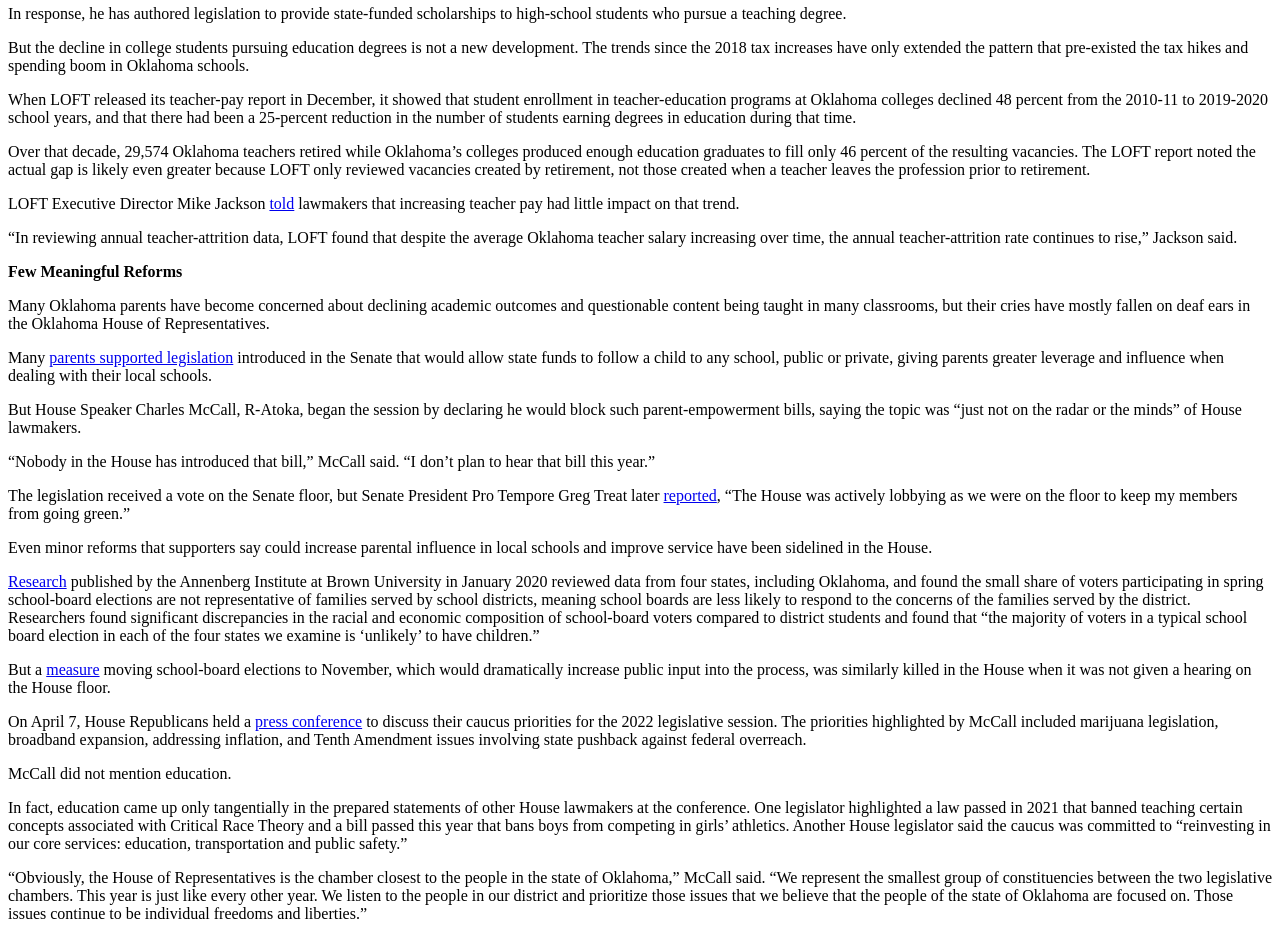What is the priority mentioned by House Speaker Charles McCall?
Please provide a comprehensive and detailed answer to the question.

According to the text, House Speaker Charles McCall mentioned marijuana legislation as one of the priorities highlighted by him during a press conference, along with broadband expansion, addressing inflation, and Tenth Amendment issues involving state pushback against federal overreach.